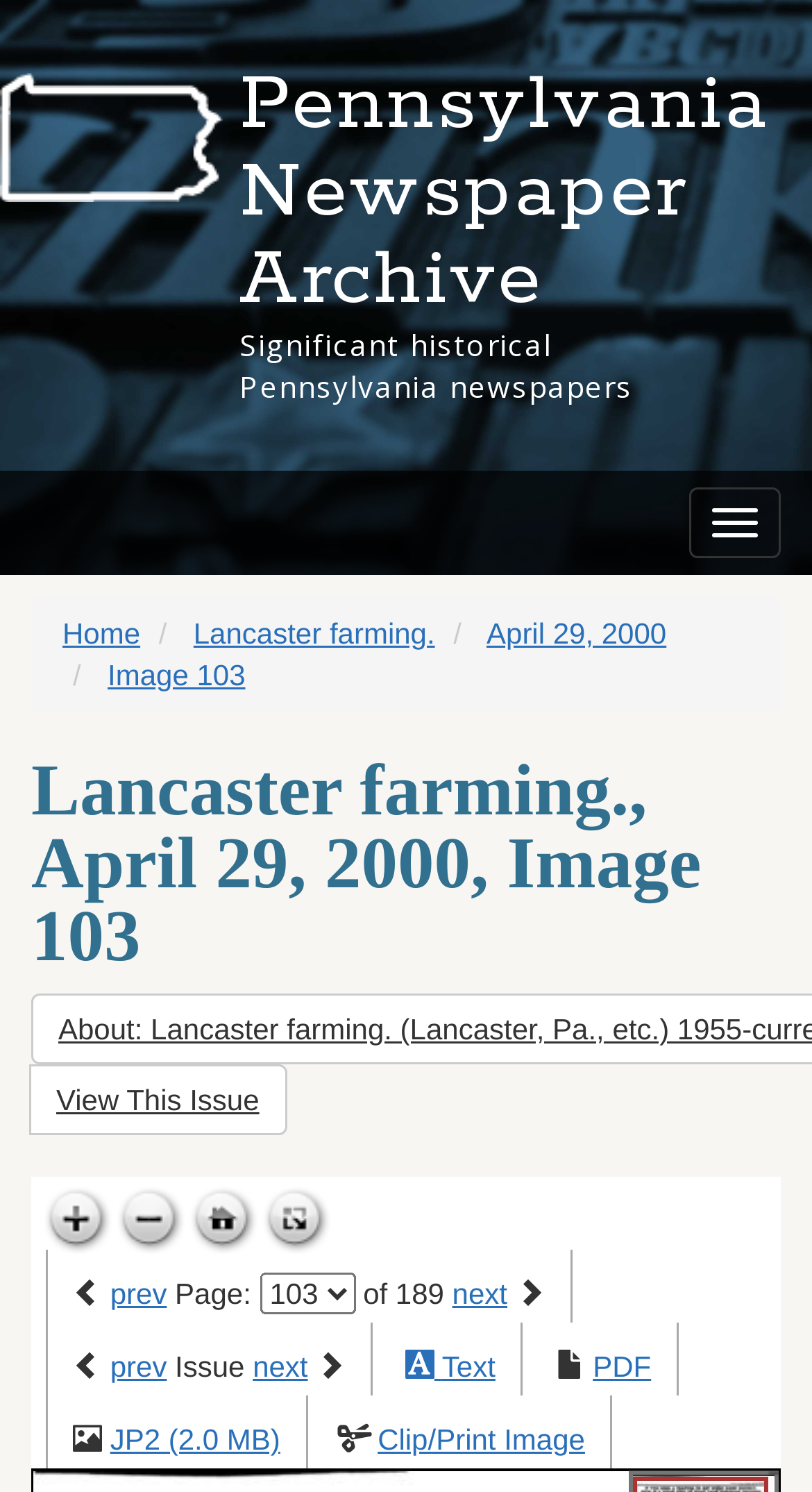Identify the main title of the webpage and generate its text content.

Pennsylvania Newspaper Archive